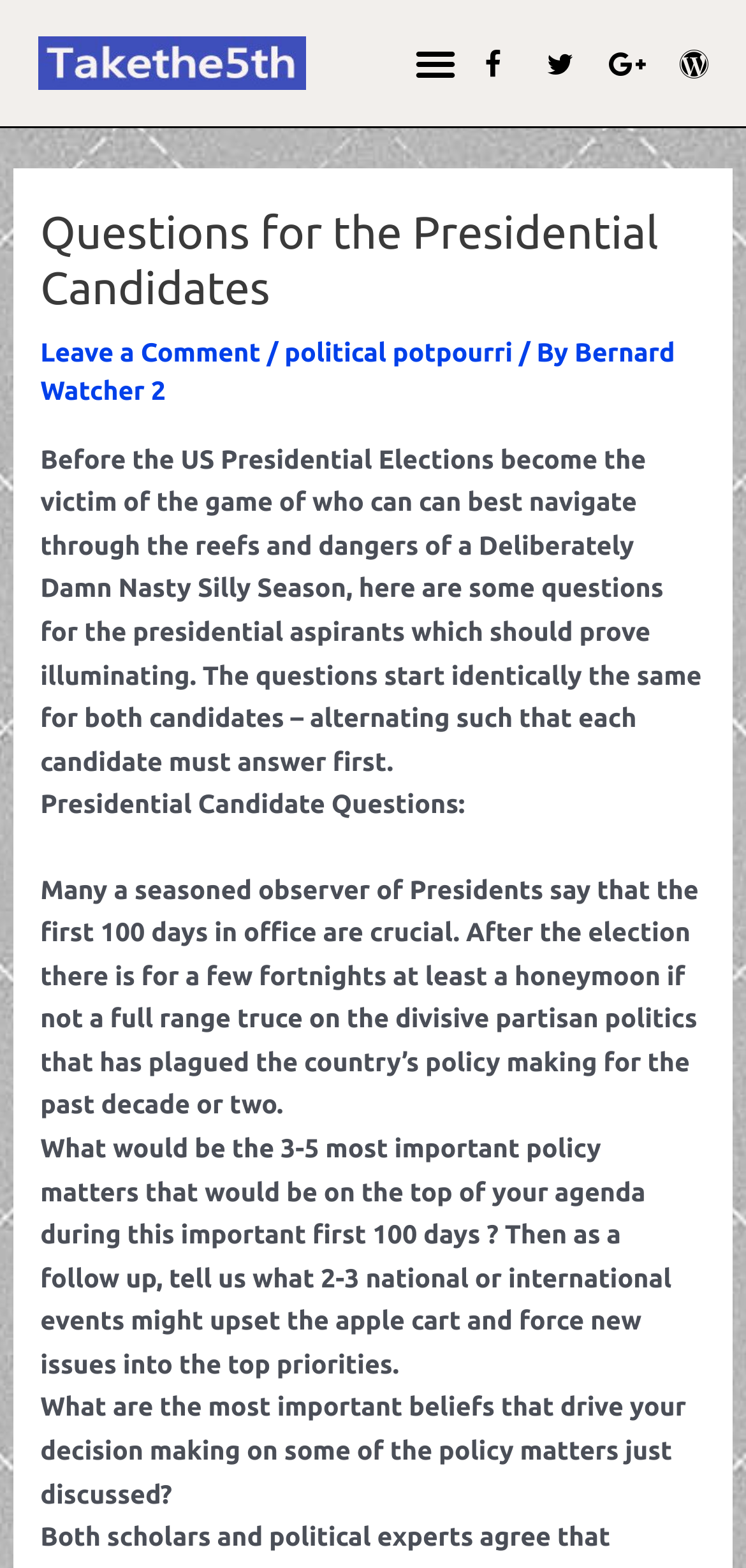Answer the following query concisely with a single word or phrase:
What is the relationship between the candidate's beliefs and decision making?

Drive decision making